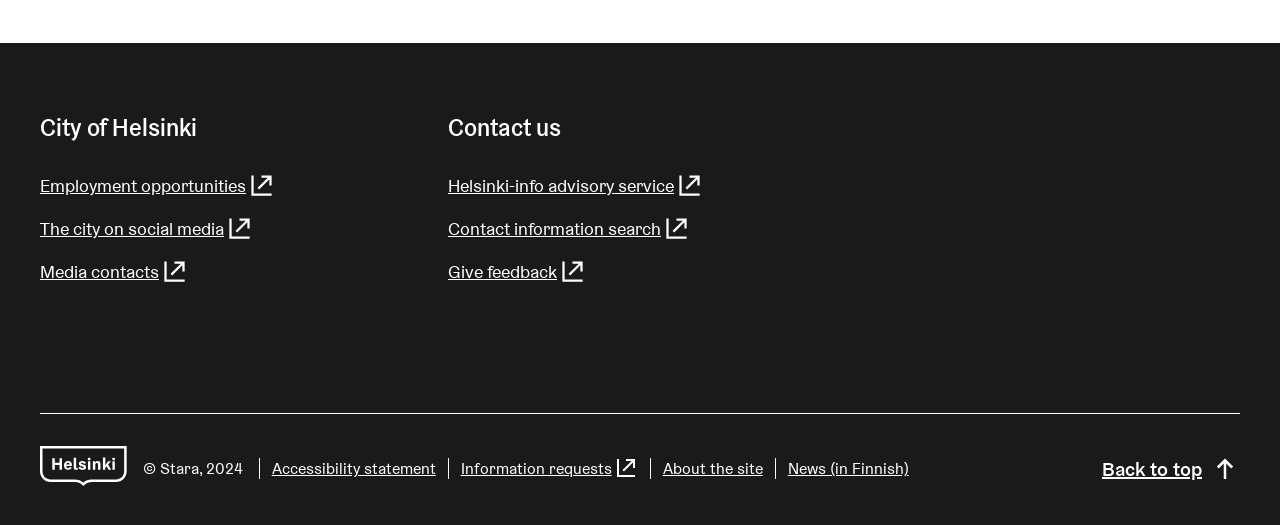Please provide a one-word or short phrase answer to the question:
What is the name of the city?

Helsinki